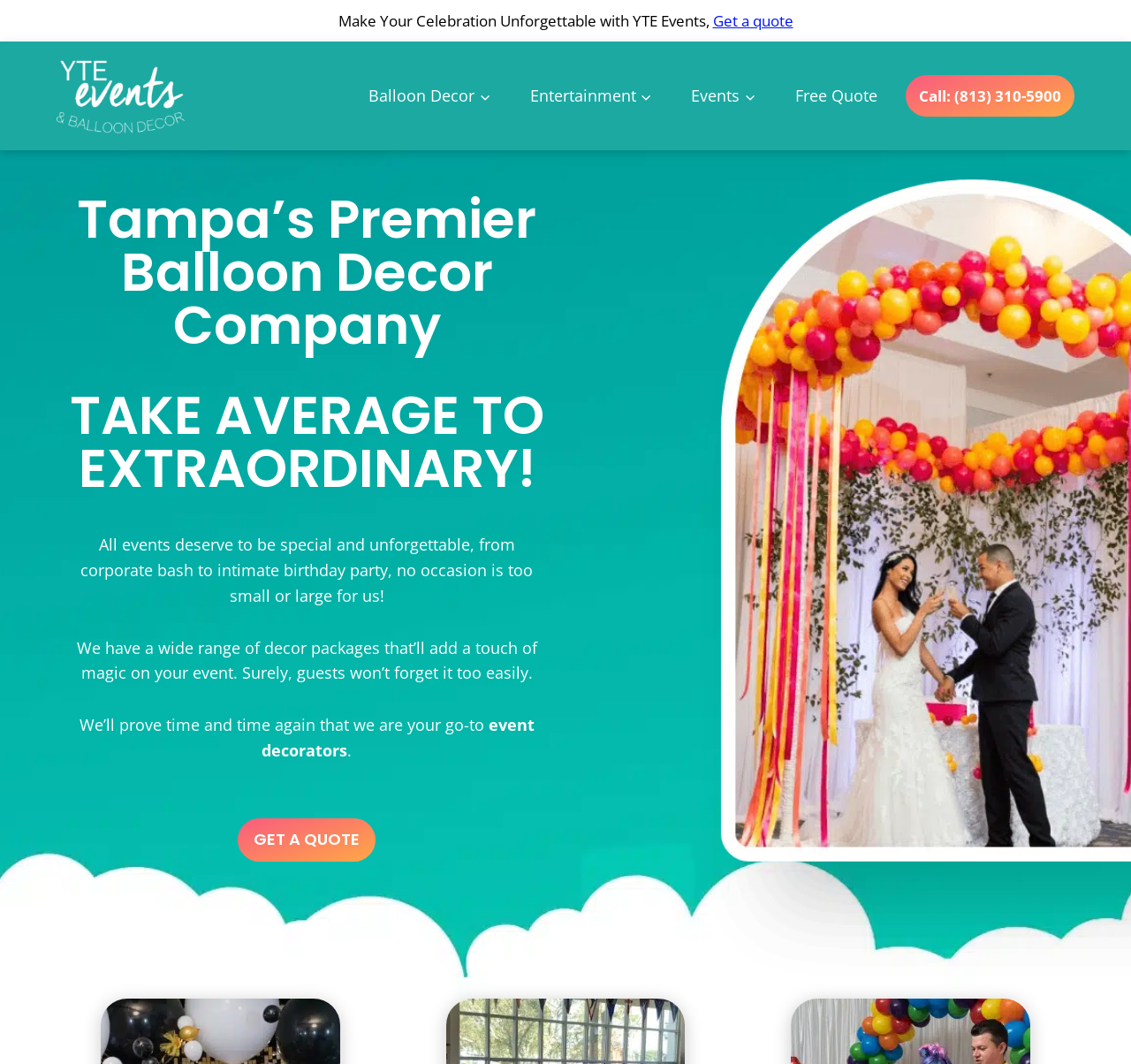What type of events does the company cater to?
Provide a detailed answer to the question, using the image to inform your response.

I inferred the type of events the company caters to by reading the static text 'from corporate bash to intimate birthday party...' which suggests that the company provides services for both birthday parties and corporate events.